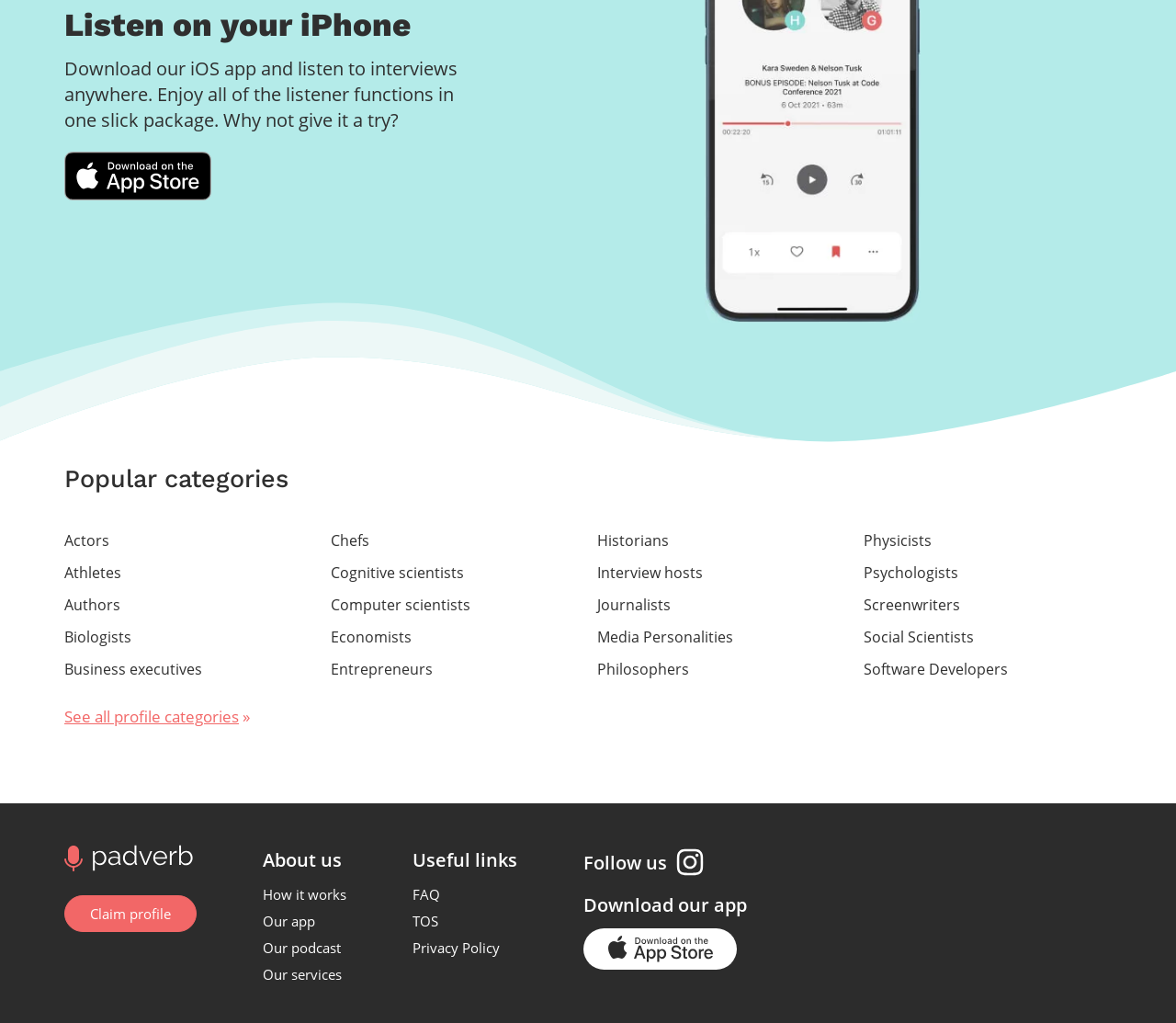Please provide the bounding box coordinates for the element that needs to be clicked to perform the instruction: "Go to home page". The coordinates must consist of four float numbers between 0 and 1, formatted as [left, top, right, bottom].

[0.05, 0.821, 0.165, 0.854]